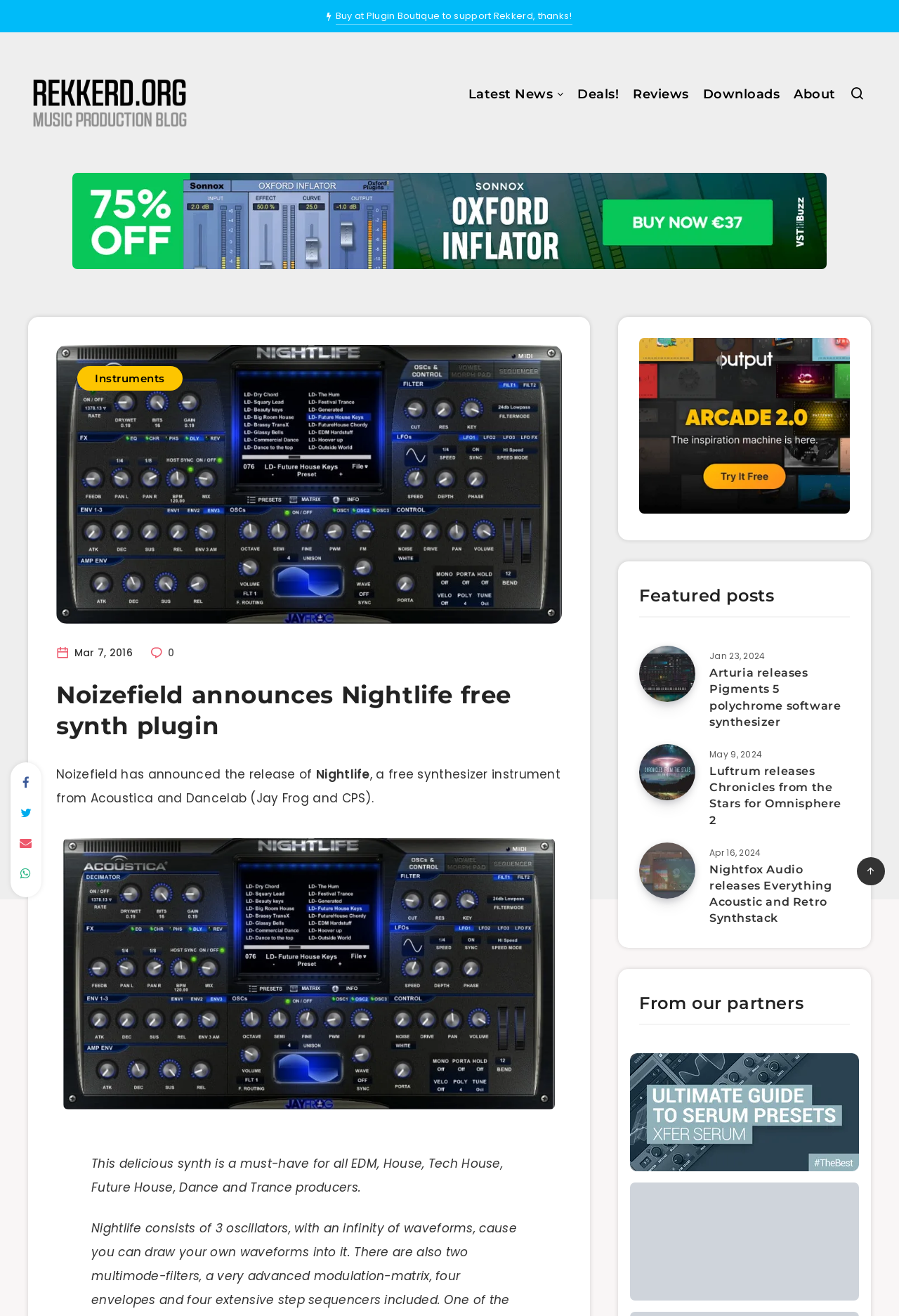Specify the bounding box coordinates of the element's area that should be clicked to execute the given instruction: "Click on the 'next-page' link". The coordinates should be four float numbers between 0 and 1, i.e., [left, top, right, bottom].

None